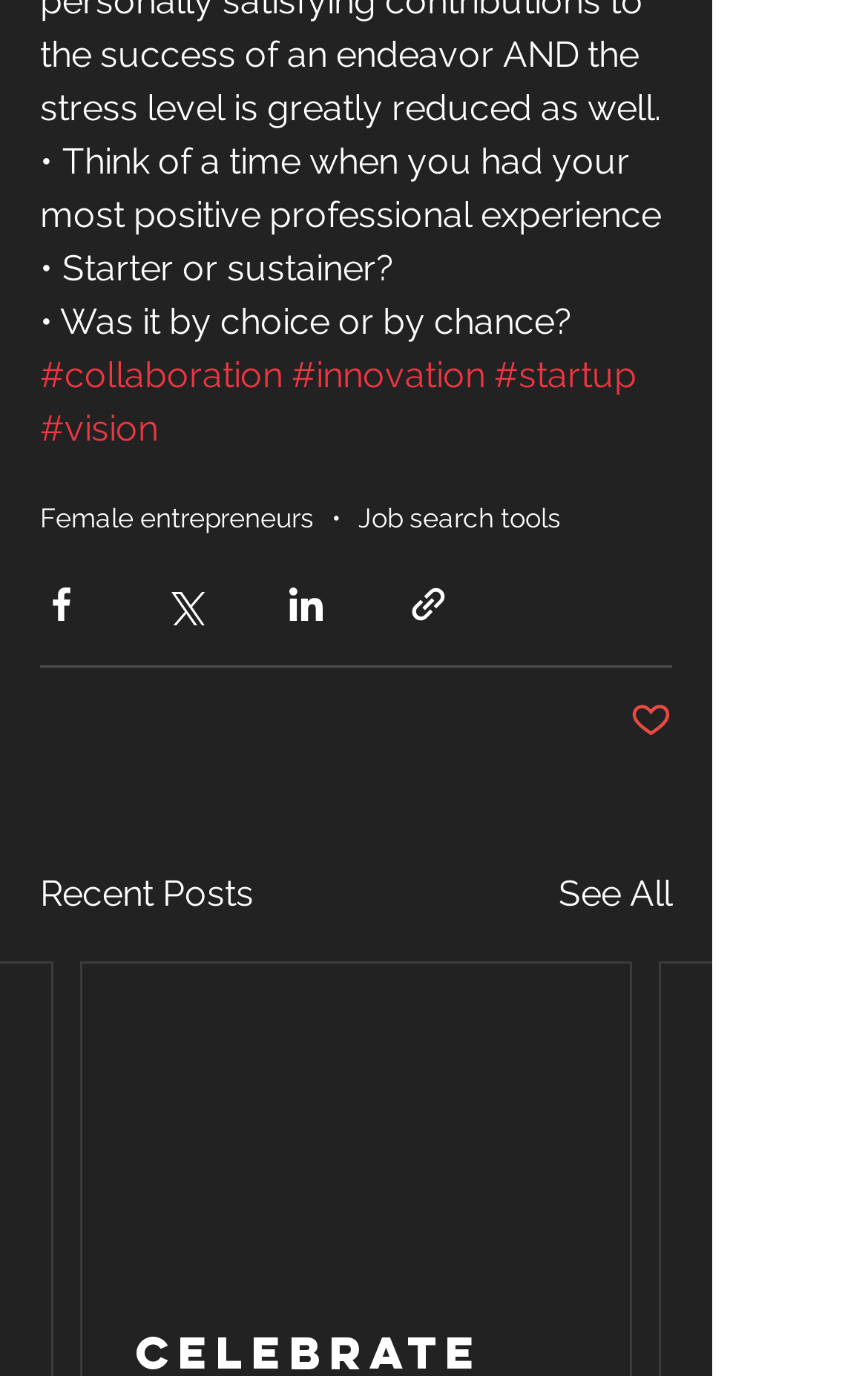Please identify the coordinates of the bounding box that should be clicked to fulfill this instruction: "Click on the 'Job search tools' link".

[0.413, 0.365, 0.646, 0.387]